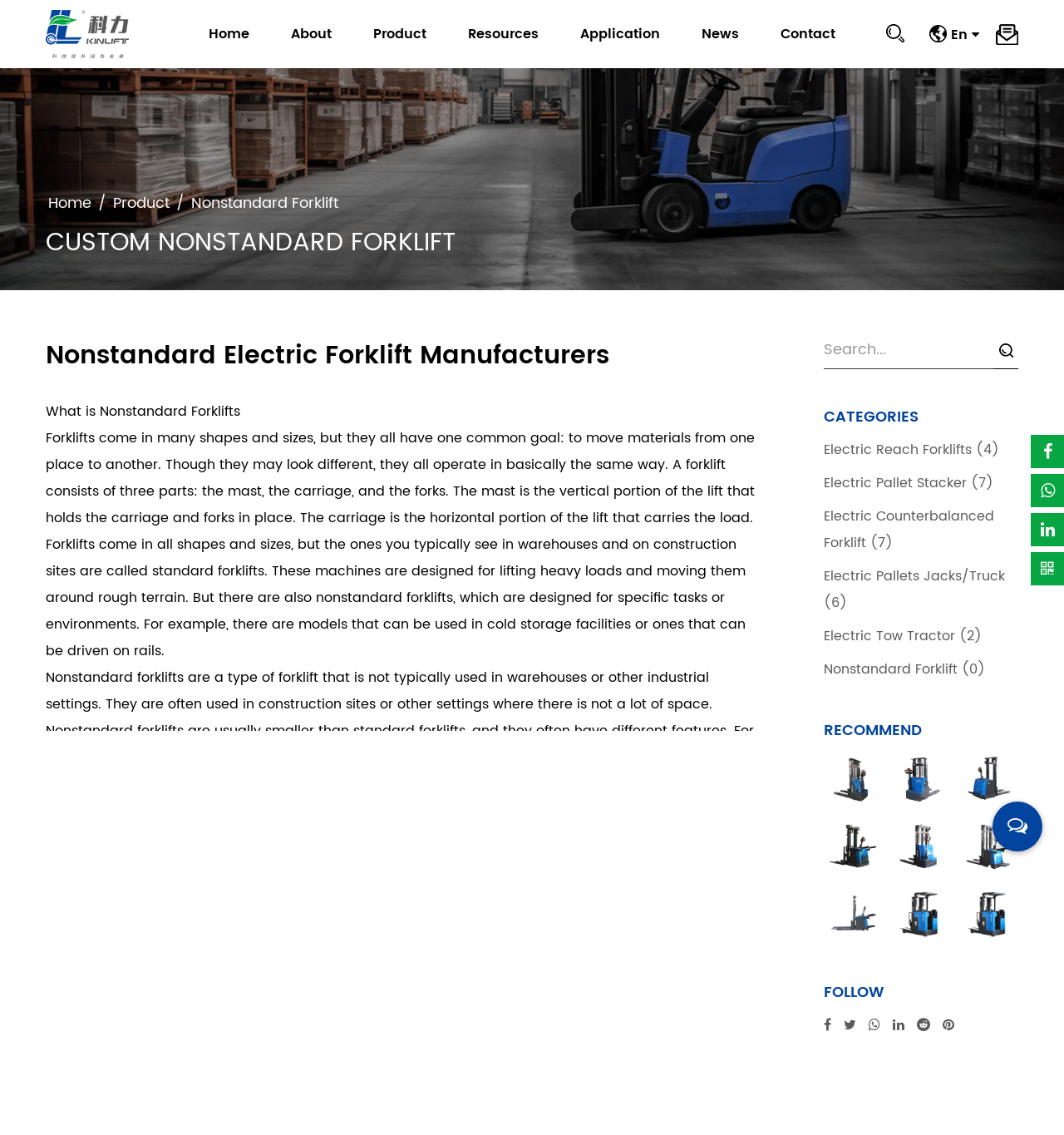How much weight can nonstandard forklifts move?
Utilize the information in the image to give a detailed answer to the question.

The webpage states that nonstandard forklifts can move loads of up to 4,000 pounds, making them ideal for heavy-duty applications.